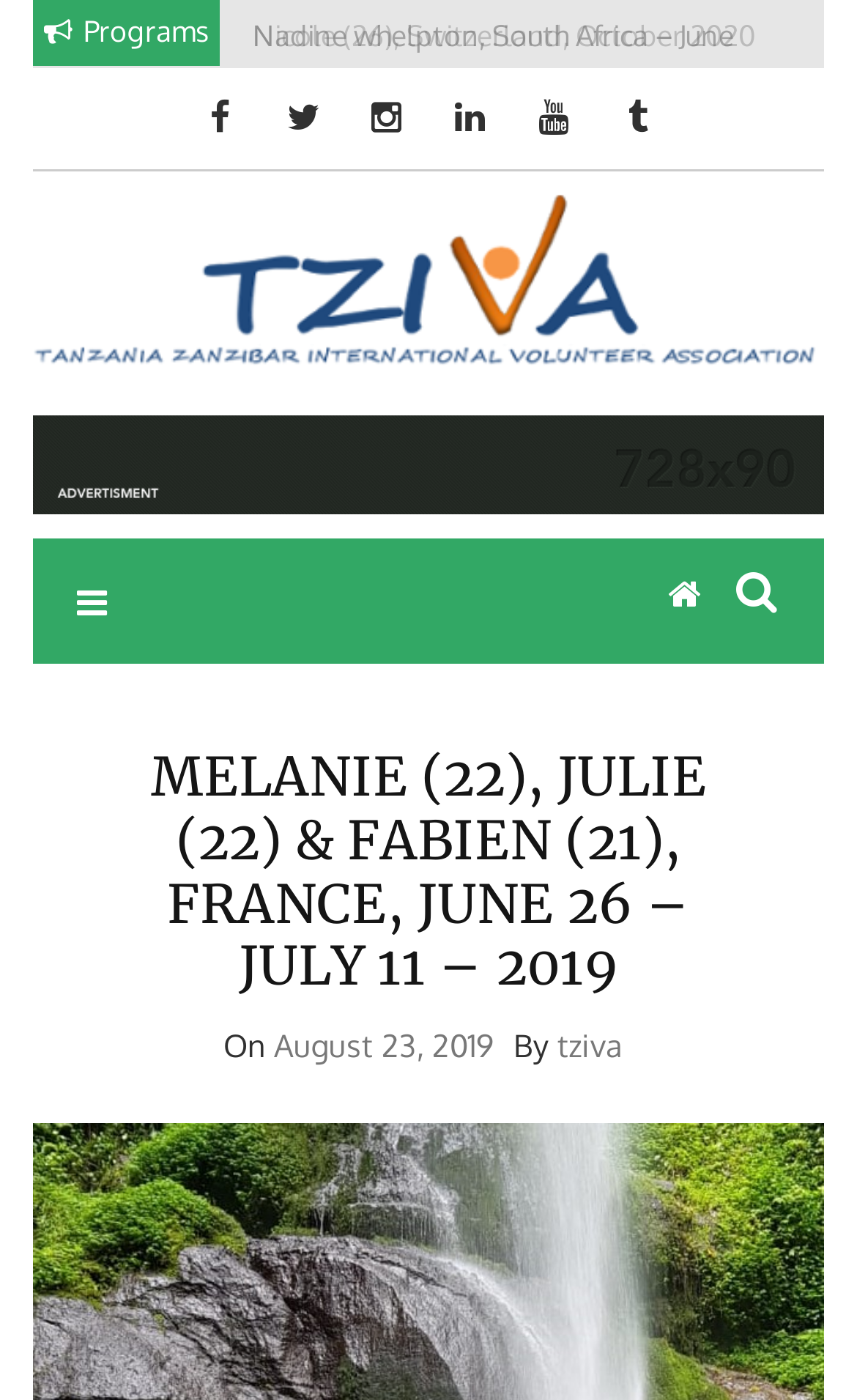Ascertain the bounding box coordinates for the UI element detailed here: "August 23, 2019August 23, 2019". The coordinates should be provided as [left, top, right, bottom] with each value being a float between 0 and 1.

[0.319, 0.766, 0.576, 0.793]